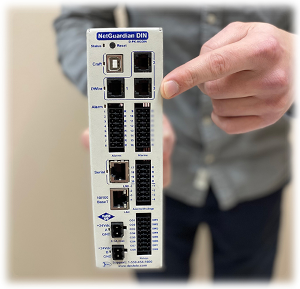Answer the following query concisely with a single word or phrase:
What is the background of the image?

Neutral